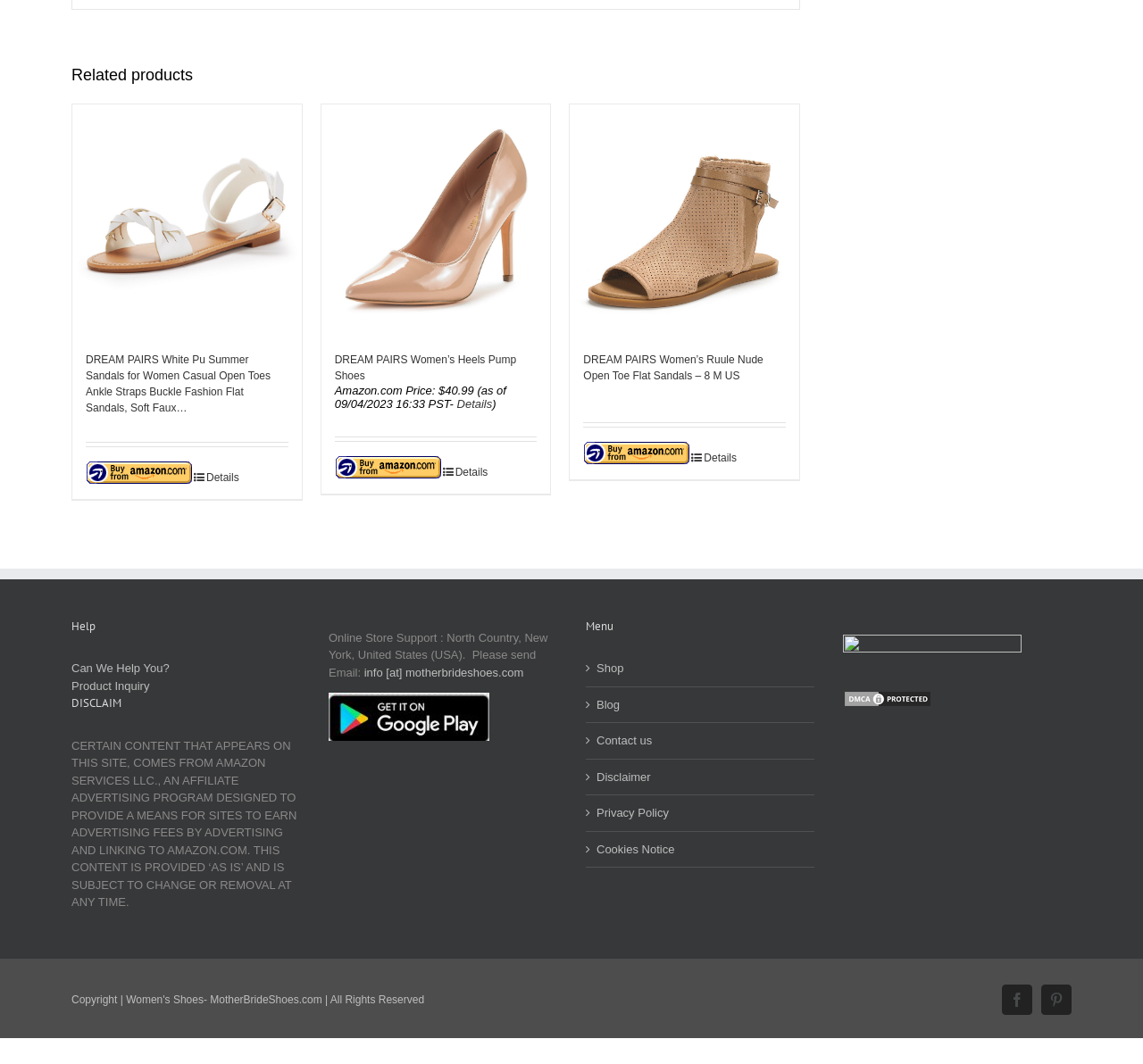Show the bounding box coordinates of the region that should be clicked to follow the instruction: "View product details."

[0.075, 0.332, 0.237, 0.389]